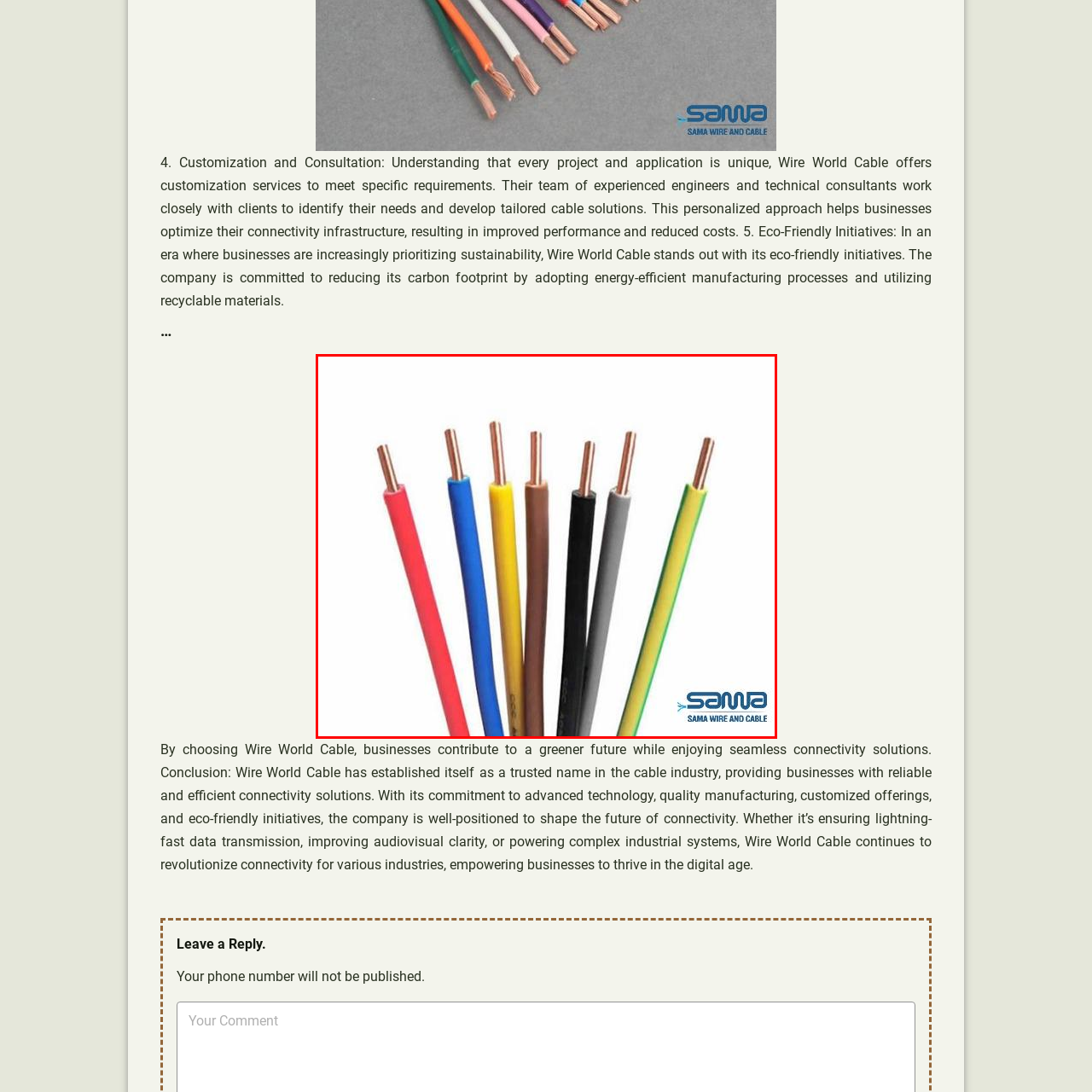What is exposed at the tips of each wire?
Please analyze the image within the red bounding box and provide a comprehensive answer based on the visual information.

The question asks about what is exposed at the tips of each wire. According to the caption, each wire displays exposed copper at the tips, indicating their intended use for electrical connectivity.